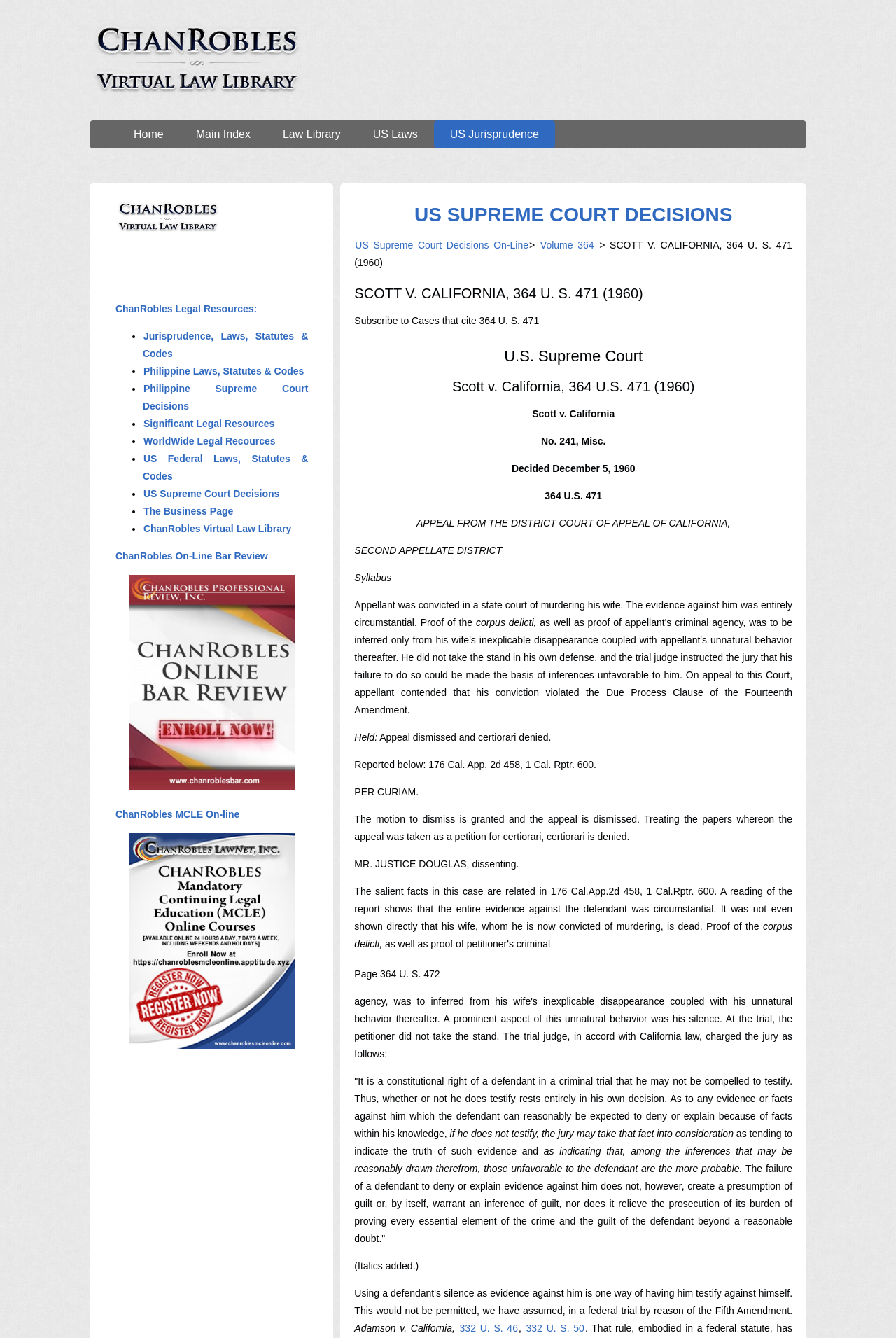Determine the bounding box coordinates of the region to click in order to accomplish the following instruction: "Go to ChanRobles Legal Resources". Provide the coordinates as four float numbers between 0 and 1, specifically [left, top, right, bottom].

[0.128, 0.227, 0.288, 0.235]